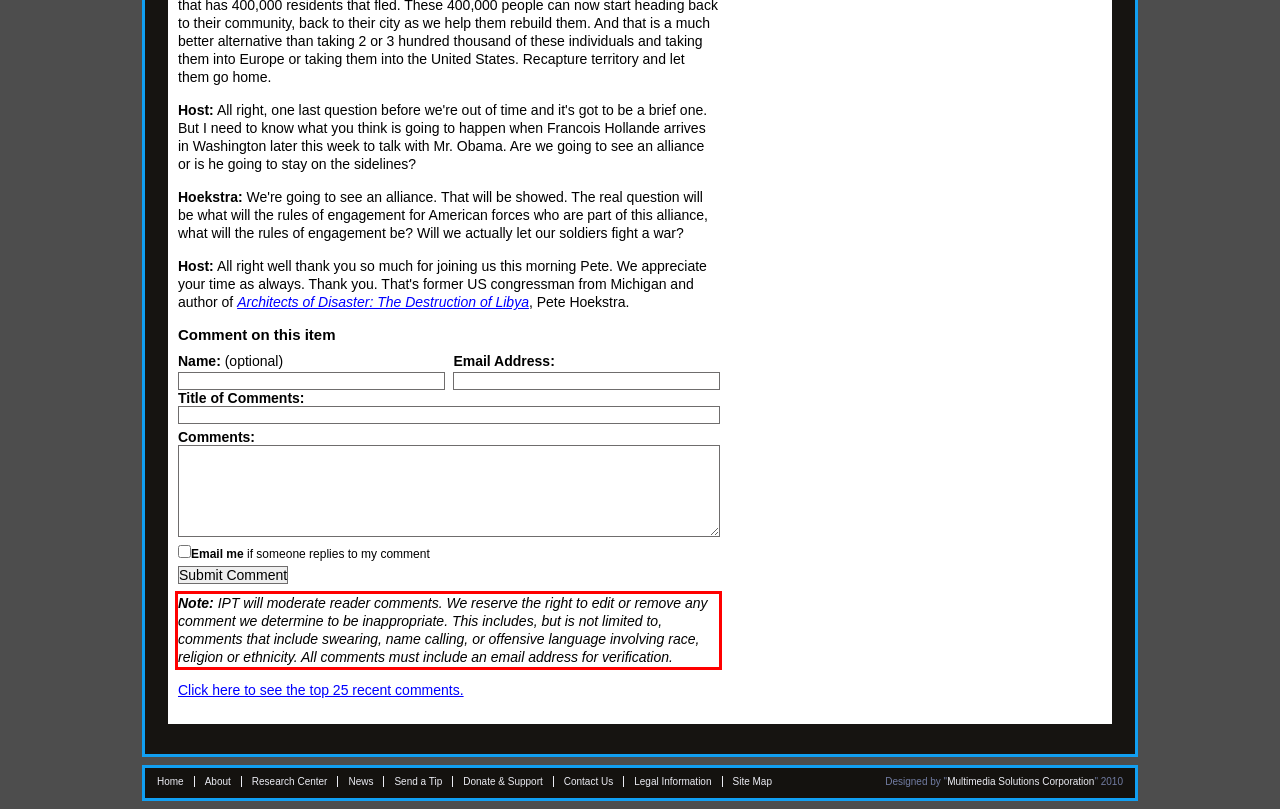Please perform OCR on the UI element surrounded by the red bounding box in the given webpage screenshot and extract its text content.

Note: IPT will moderate reader comments. We reserve the right to edit or remove any comment we determine to be inappropriate. This includes, but is not limited to, comments that include swearing, name calling, or offensive language involving race, religion or ethnicity. All comments must include an email address for verification.